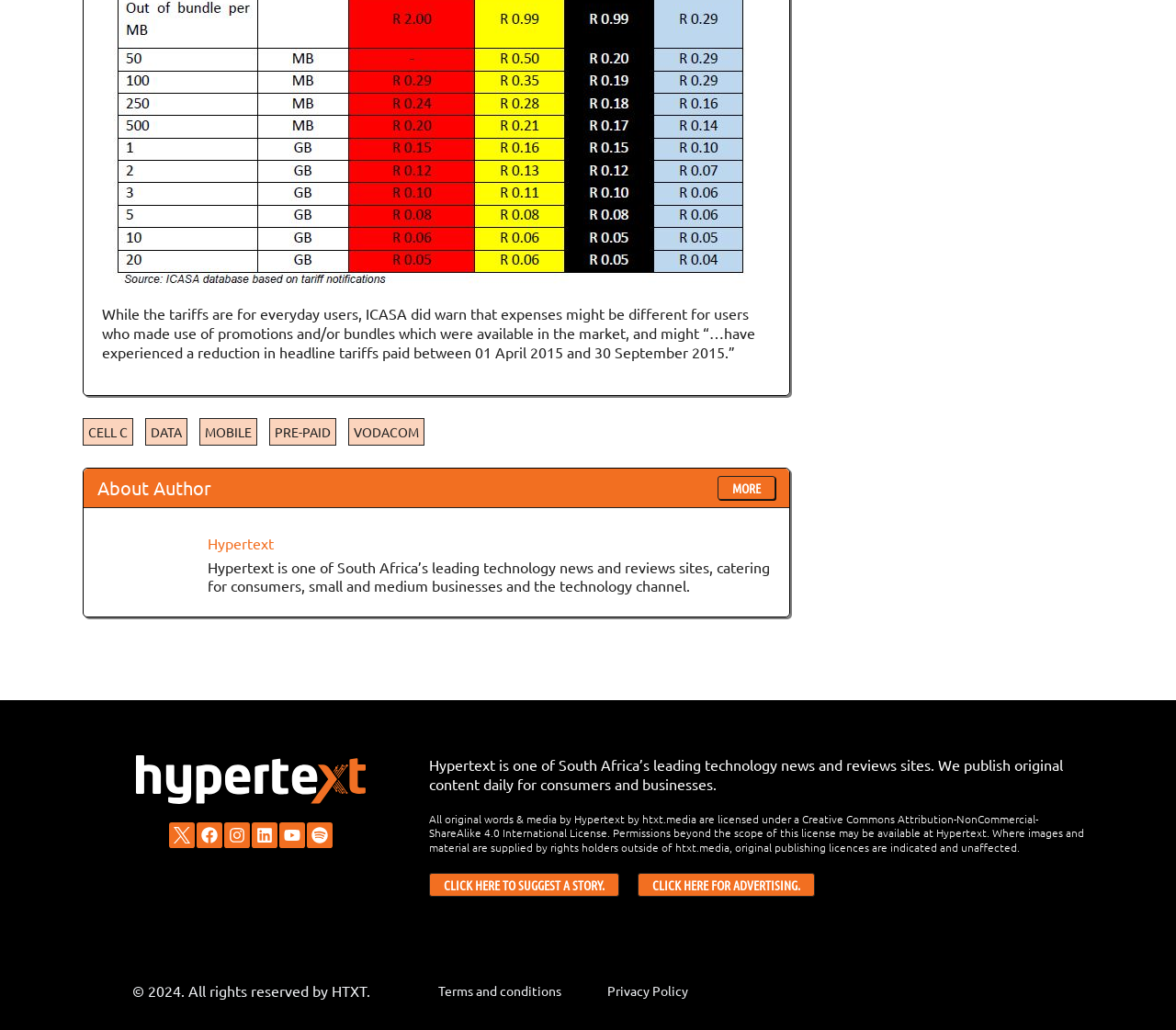What is the copyright year of the website?
Using the image as a reference, answer the question with a short word or phrase.

2024